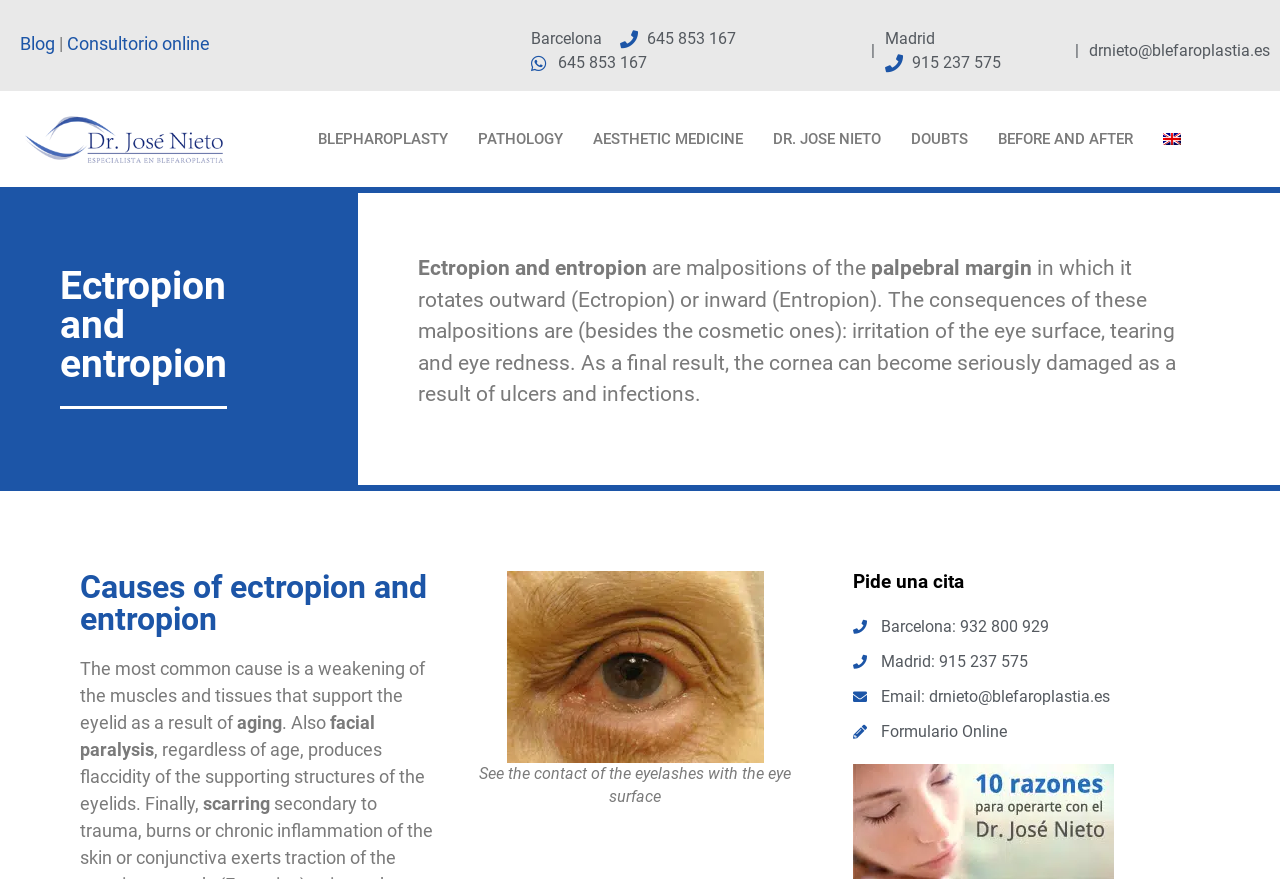What is the phone number for Madrid?
Look at the image and respond with a one-word or short-phrase answer.

915 237 575